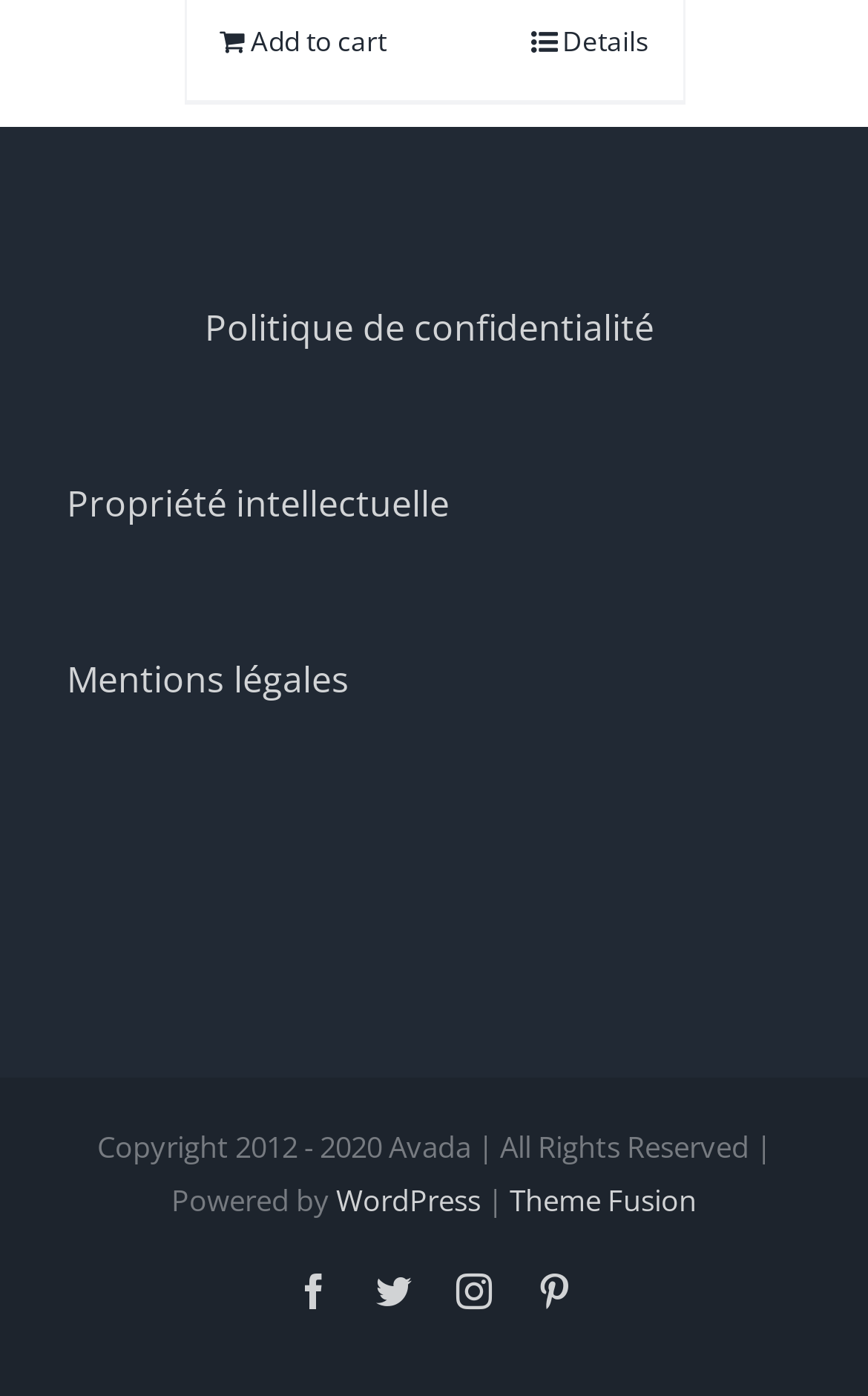Examine the screenshot and answer the question in as much detail as possible: What is the purpose of the link with the icon?

The link with the icon has the text ' Details' which suggests that the purpose of the link is to provide more details about the product.